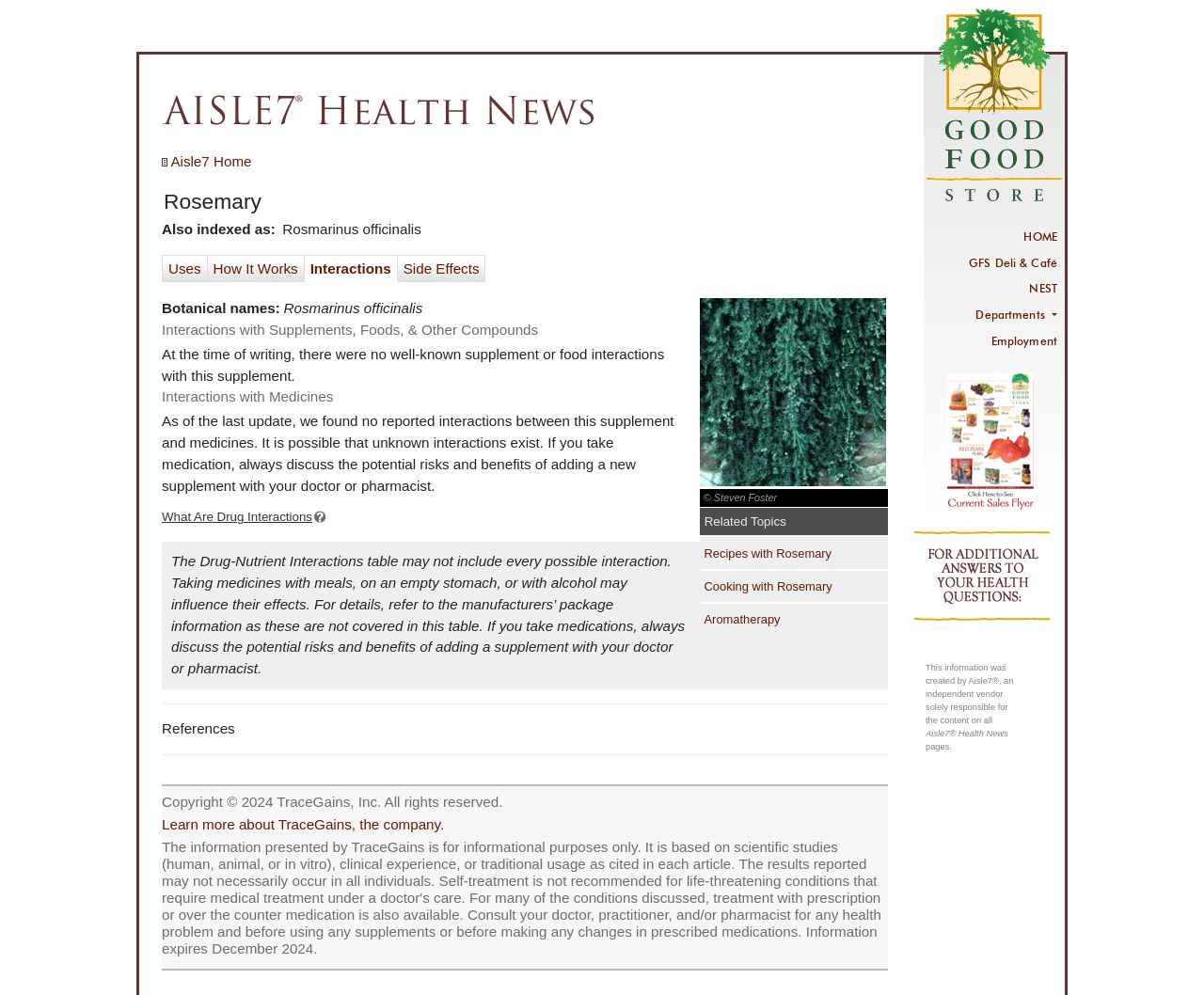Pinpoint the bounding box coordinates of the area that should be clicked to complete the following instruction: "Contact via phone". The coordinates must be given as four float numbers between 0 and 1, i.e., [left, top, right, bottom].

None